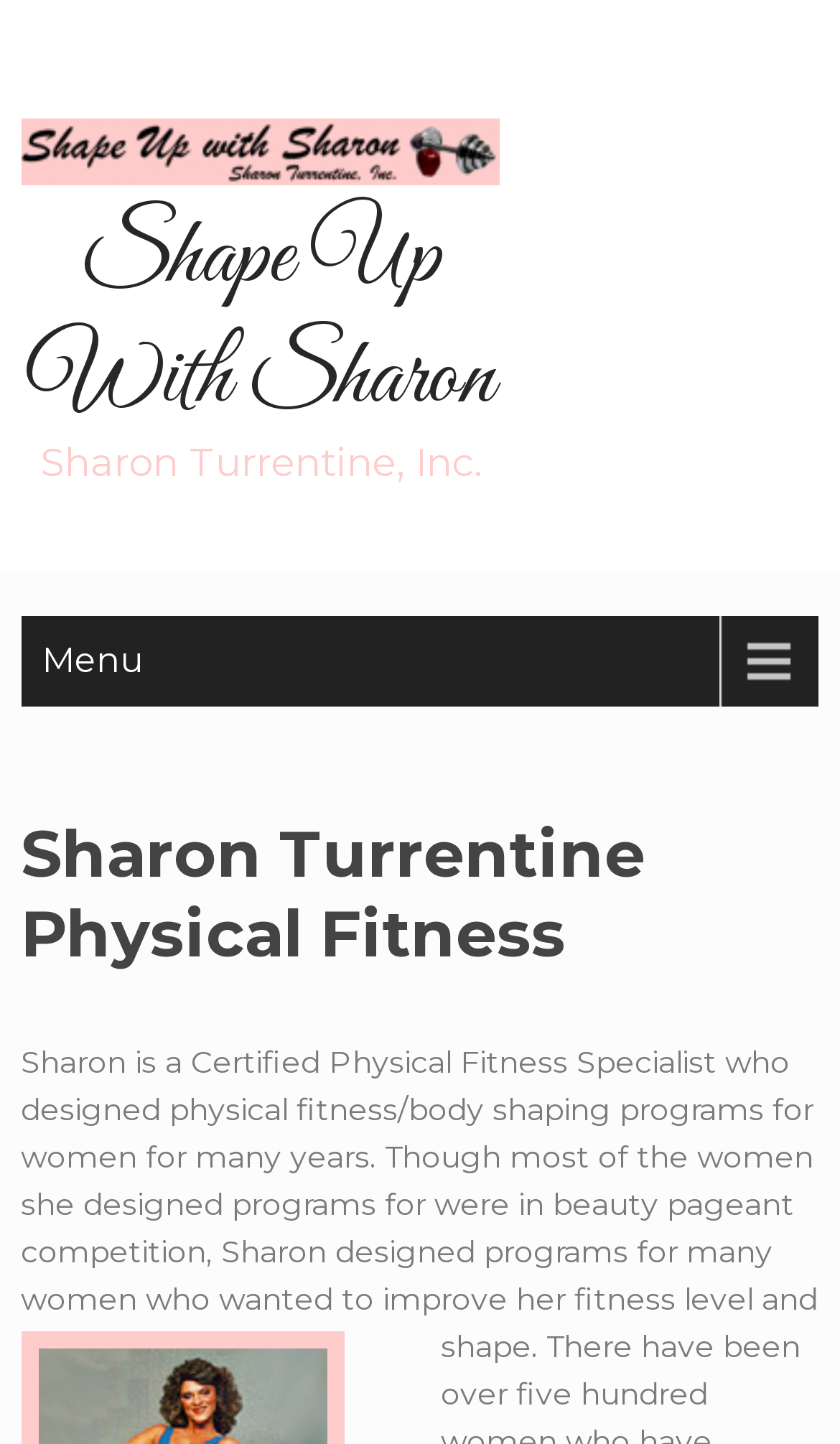Use a single word or phrase to answer the question:
What is the name of Sharon's company?

Sharon Turrentine, Inc.